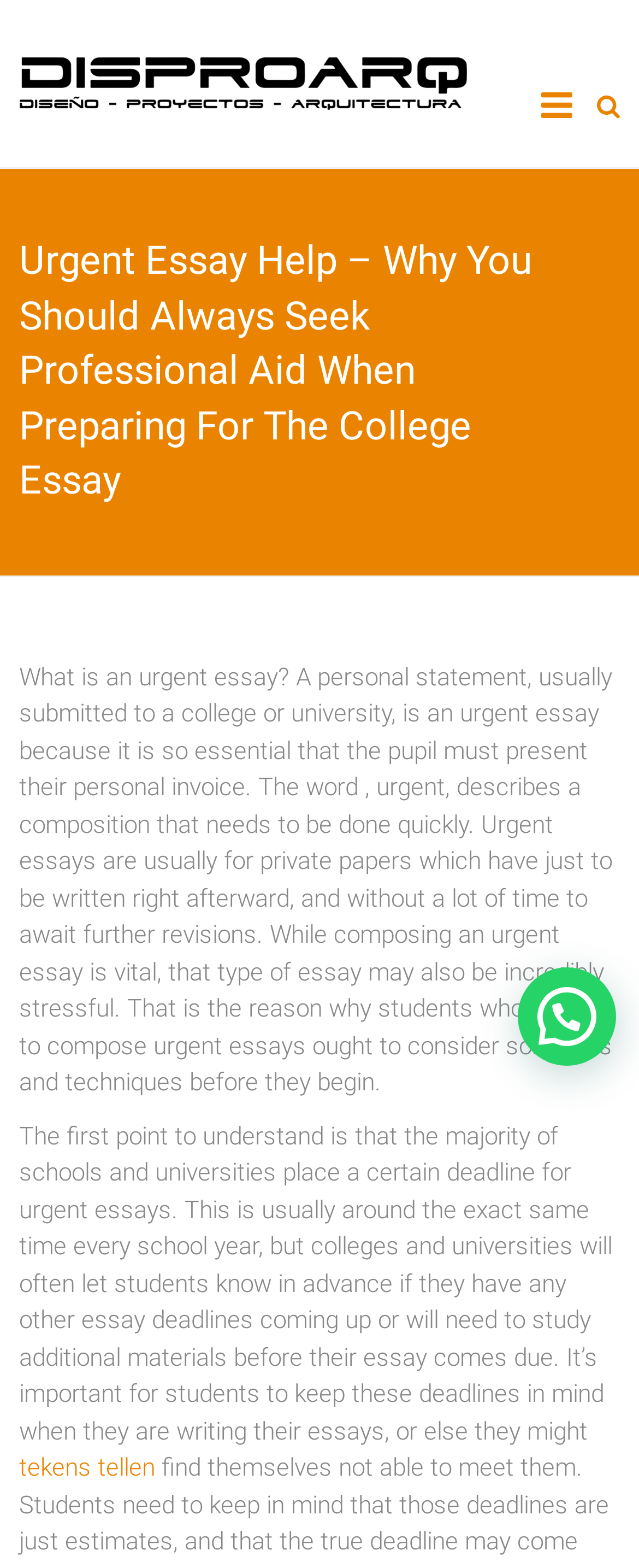Using the given description, provide the bounding box coordinates formatted as (top-left x, top-left y, bottom-right x, bottom-right y), with all values being floating point numbers between 0 and 1. Description: alt="Disproarq"

[0.03, 0.039, 0.731, 0.058]